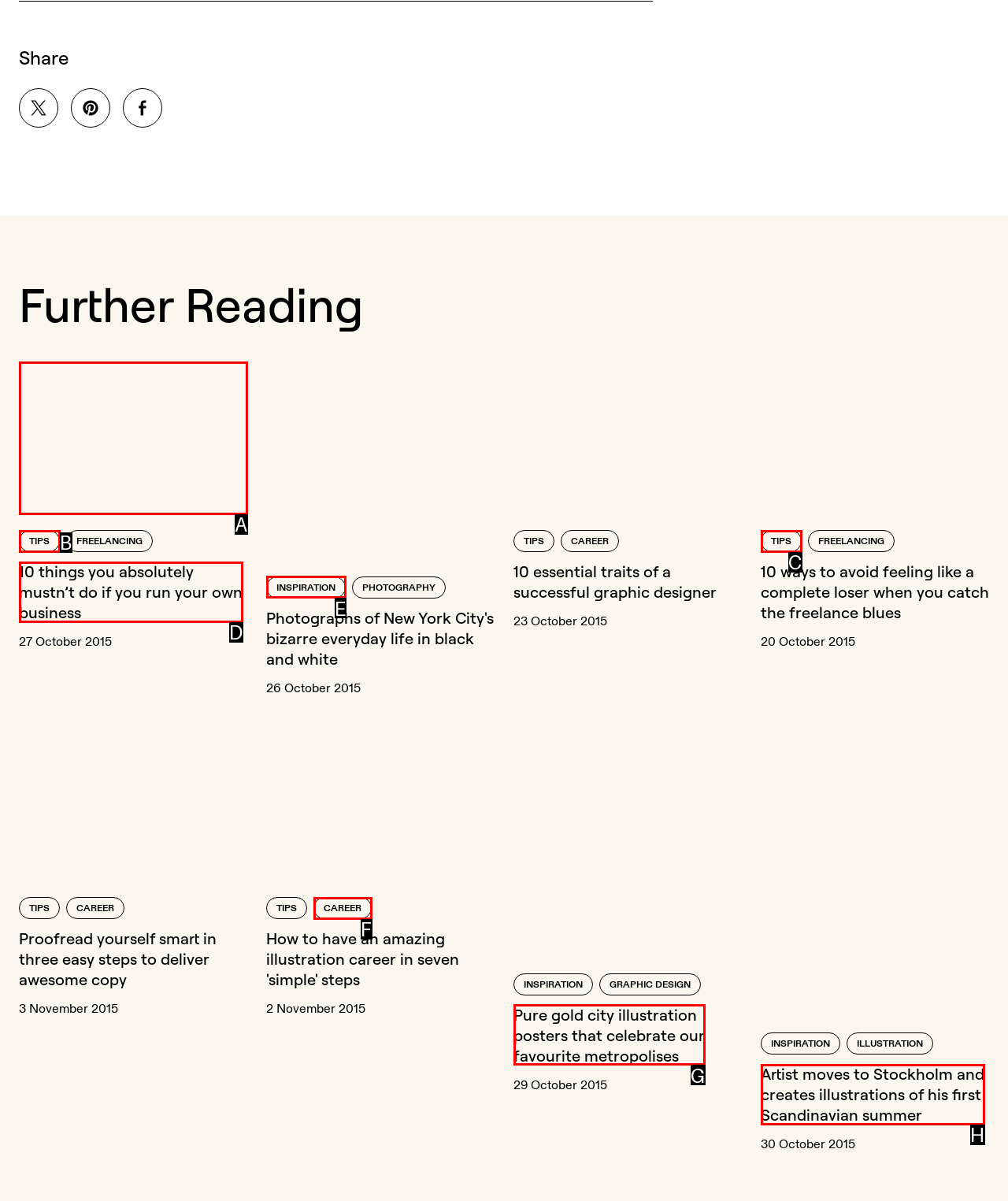Pick the option that best fits the description: Inspiration. Reply with the letter of the matching option directly.

E